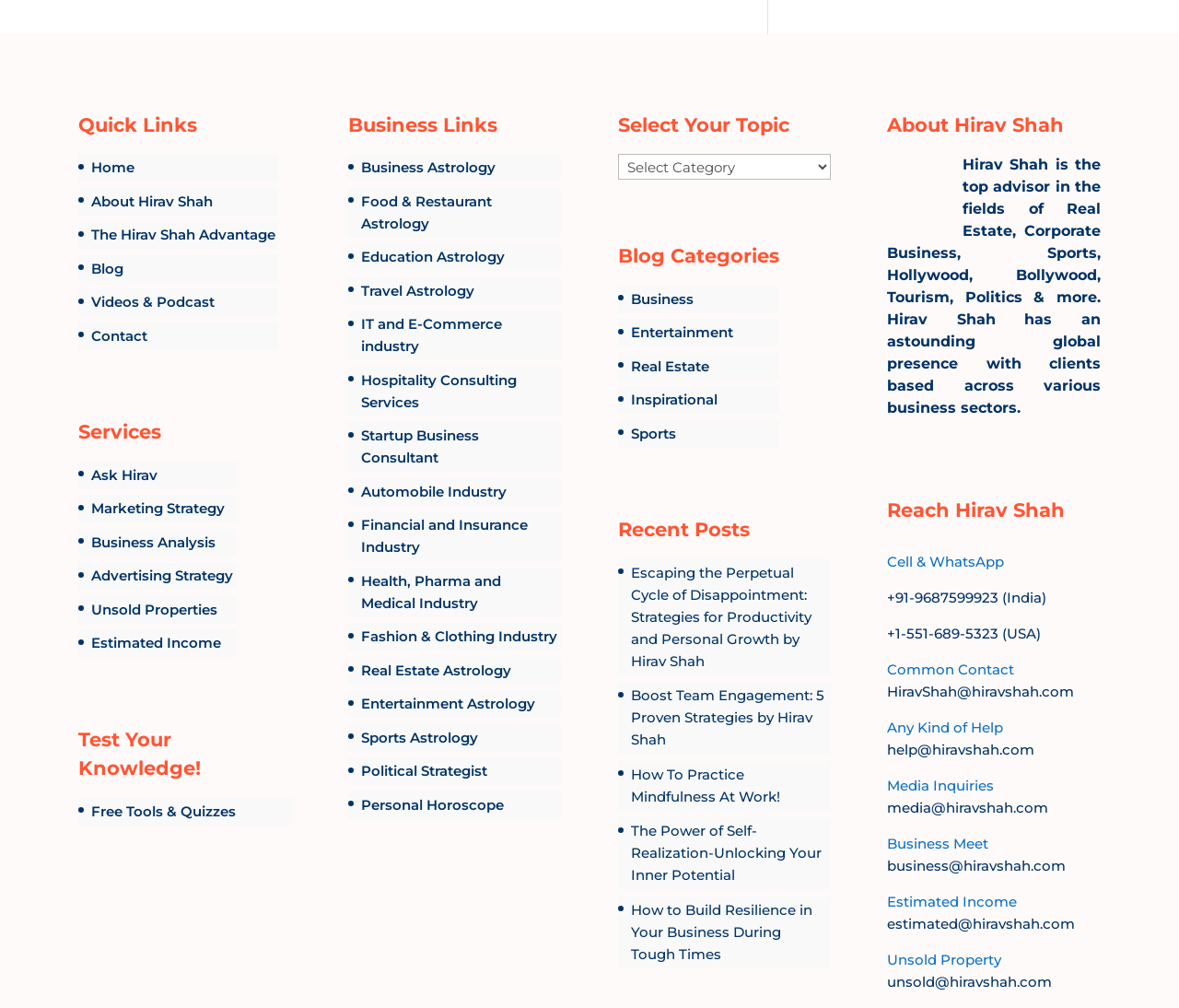Show the bounding box coordinates for the HTML element described as: "The Hirav Shah Advantage".

[0.077, 0.224, 0.234, 0.241]